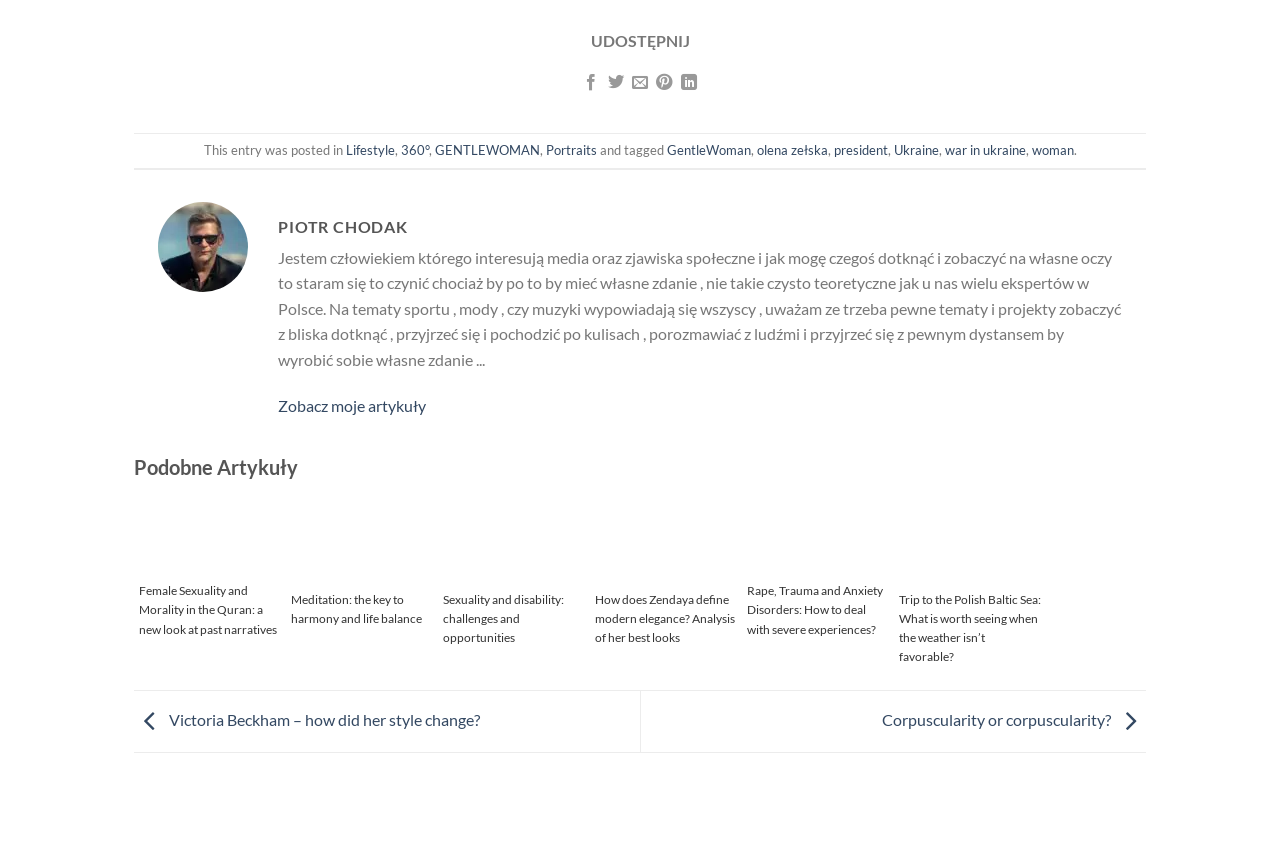Please locate the bounding box coordinates of the region I need to click to follow this instruction: "Check out the article about Female sexuality and morality in the Quran".

[0.106, 0.58, 0.223, 0.764]